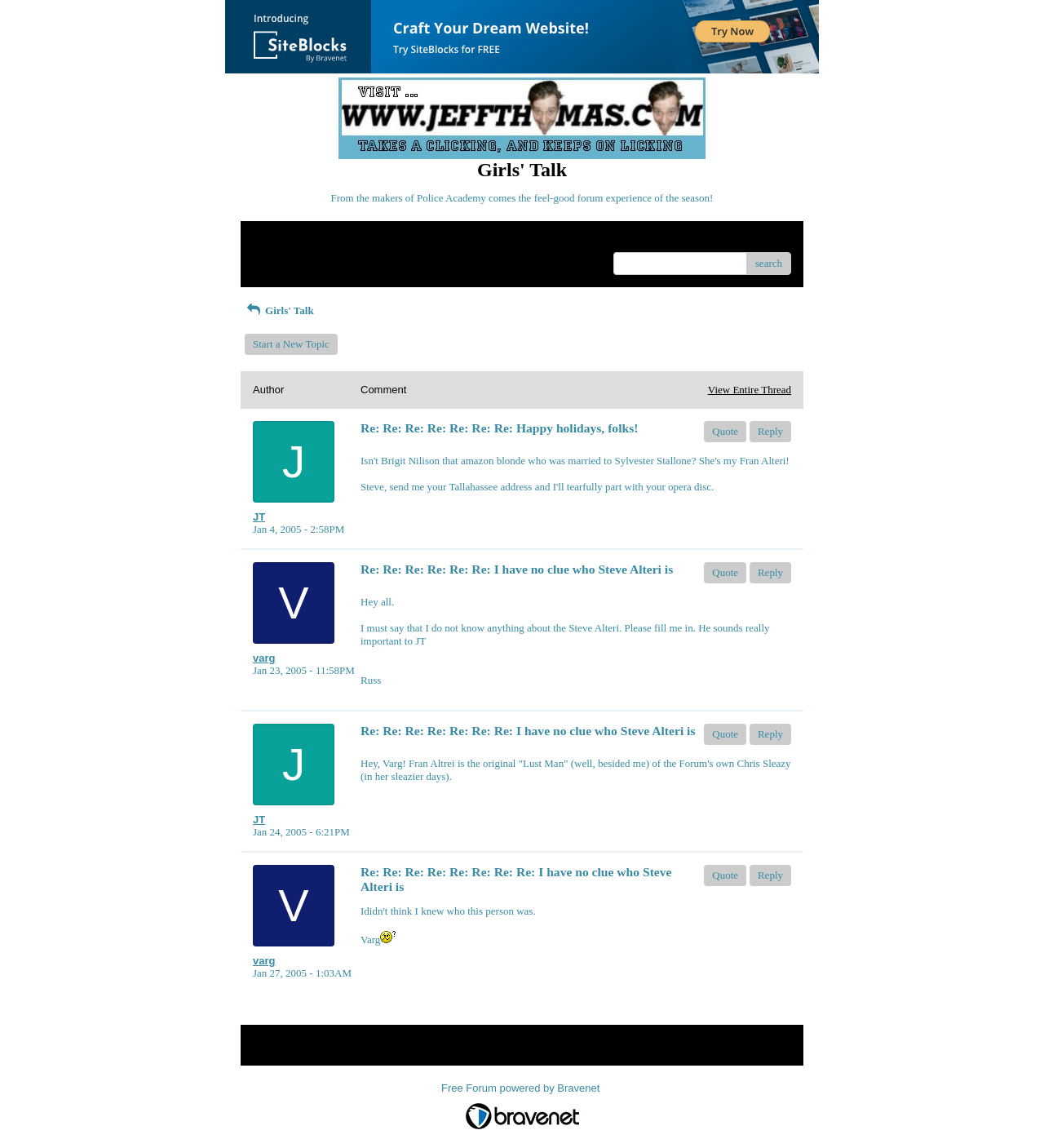Find the bounding box coordinates of the element I should click to carry out the following instruction: "Follow 'Twitter'".

None